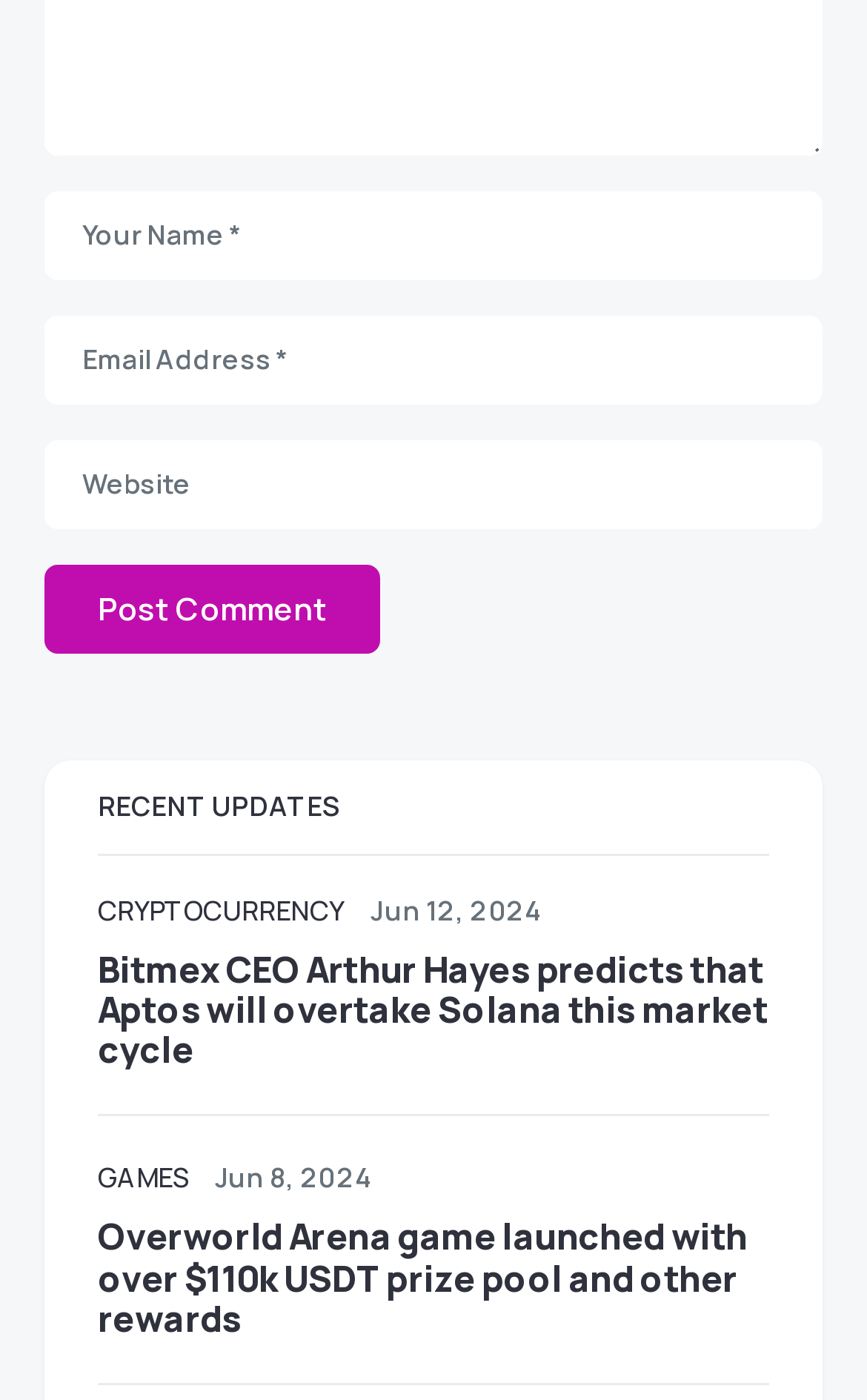Locate the bounding box coordinates of the element I should click to achieve the following instruction: "Visit the Overworld Arena game page".

[0.113, 0.866, 0.862, 0.959]